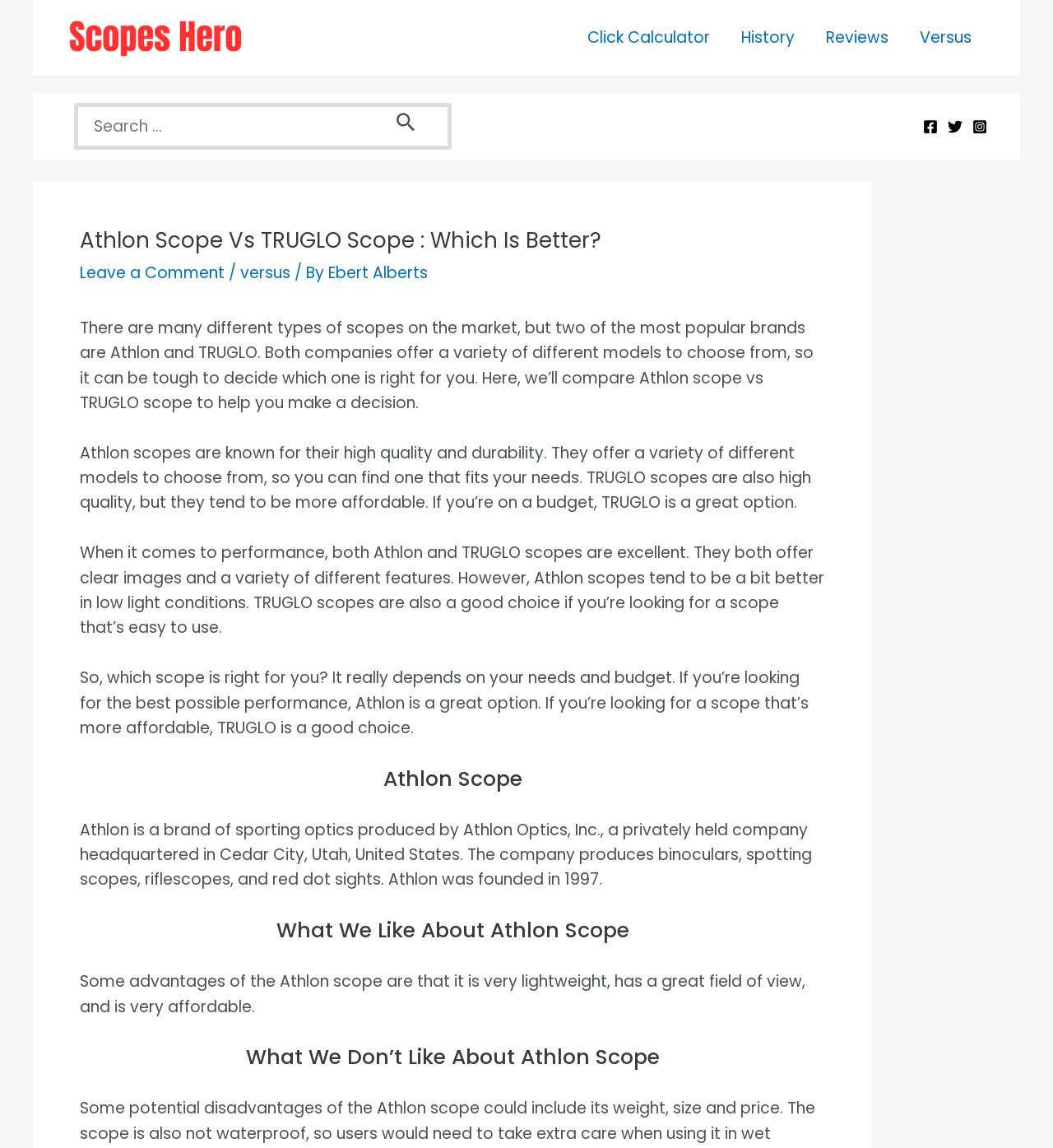Use a single word or phrase to respond to the question:
What is the purpose of the webpage?

To compare Athlon and TRUGLO scopes